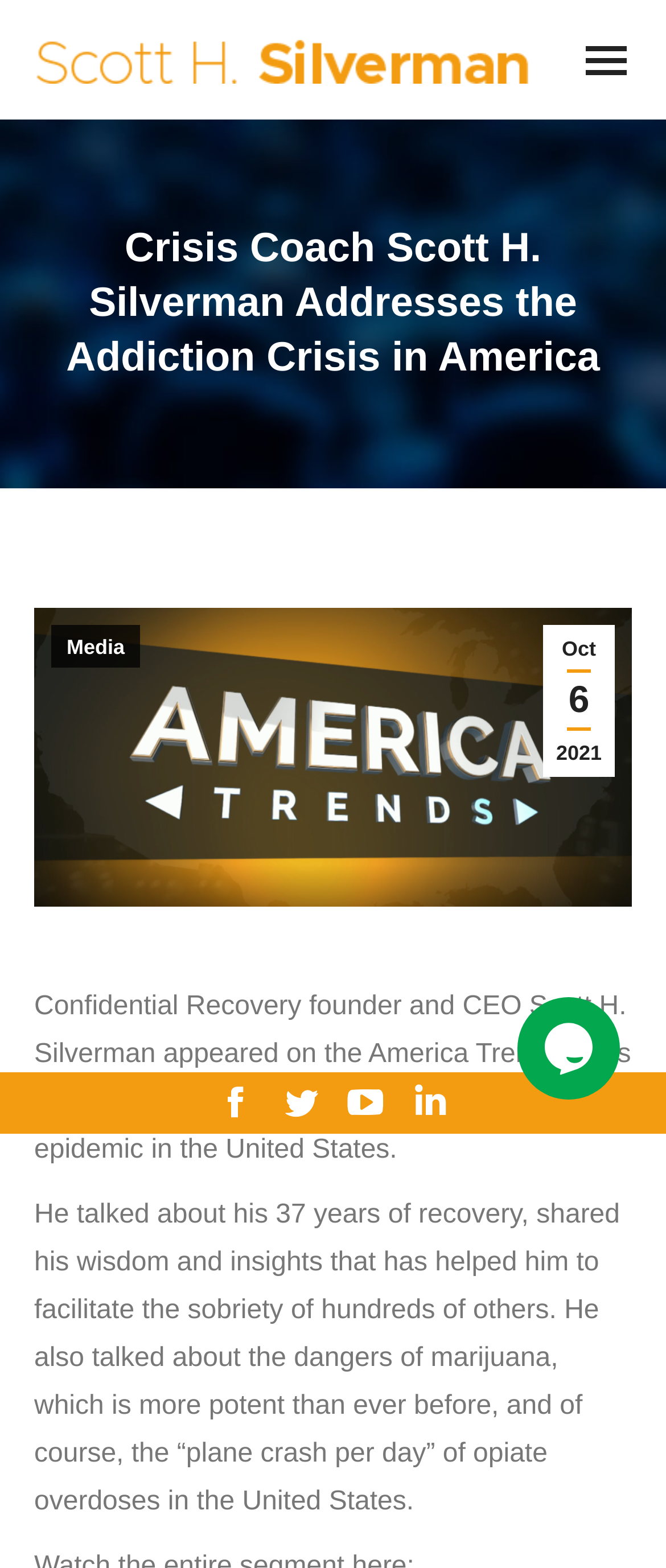What is the topic of the news broadcast?
Analyze the image and deliver a detailed answer to the question.

The StaticText element at [0.051, 0.633, 0.948, 0.743] mentions 'Confidential Recovery founder and CEO Scott H. Silverman appeared on the America Trends news broadcast to discuss more about the addiction epidemic in the United States.' Therefore, the topic of the news broadcast is the addiction epidemic.